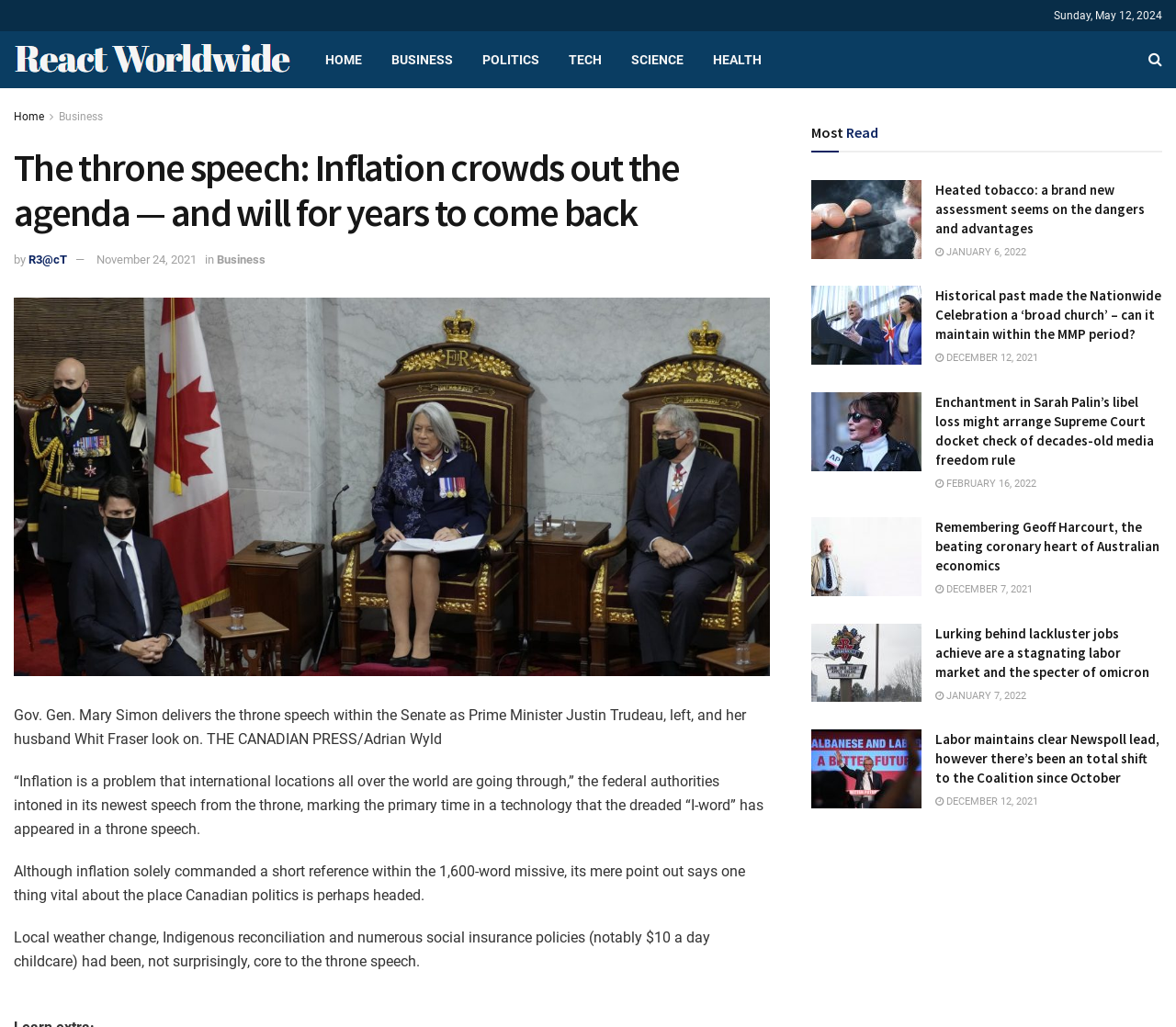Determine the bounding box for the described HTML element: "Business". Ensure the coordinates are four float numbers between 0 and 1 in the format [left, top, right, bottom].

[0.05, 0.107, 0.088, 0.12]